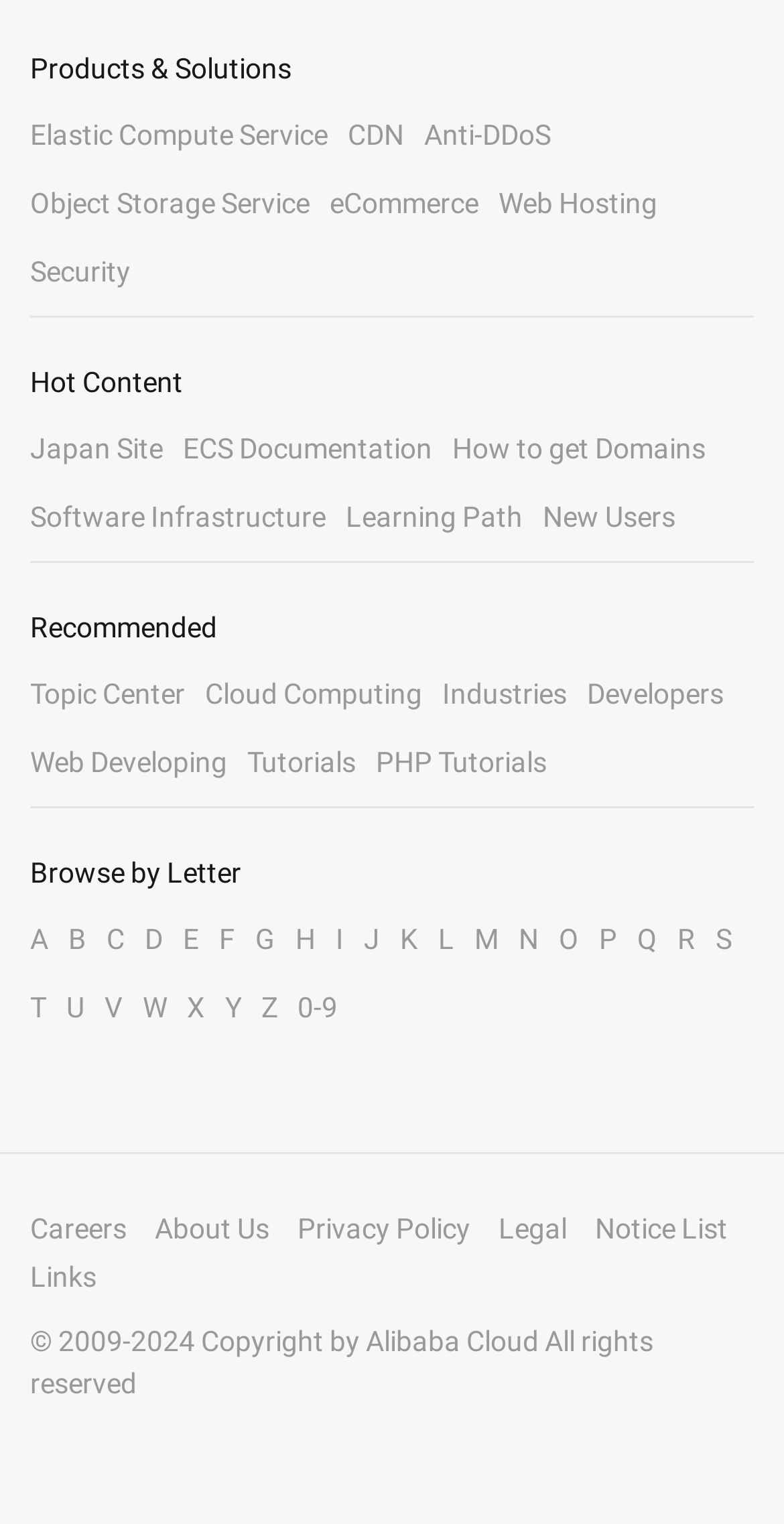Please identify the bounding box coordinates for the region that you need to click to follow this instruction: "Browse by letter A".

[0.038, 0.606, 0.062, 0.627]